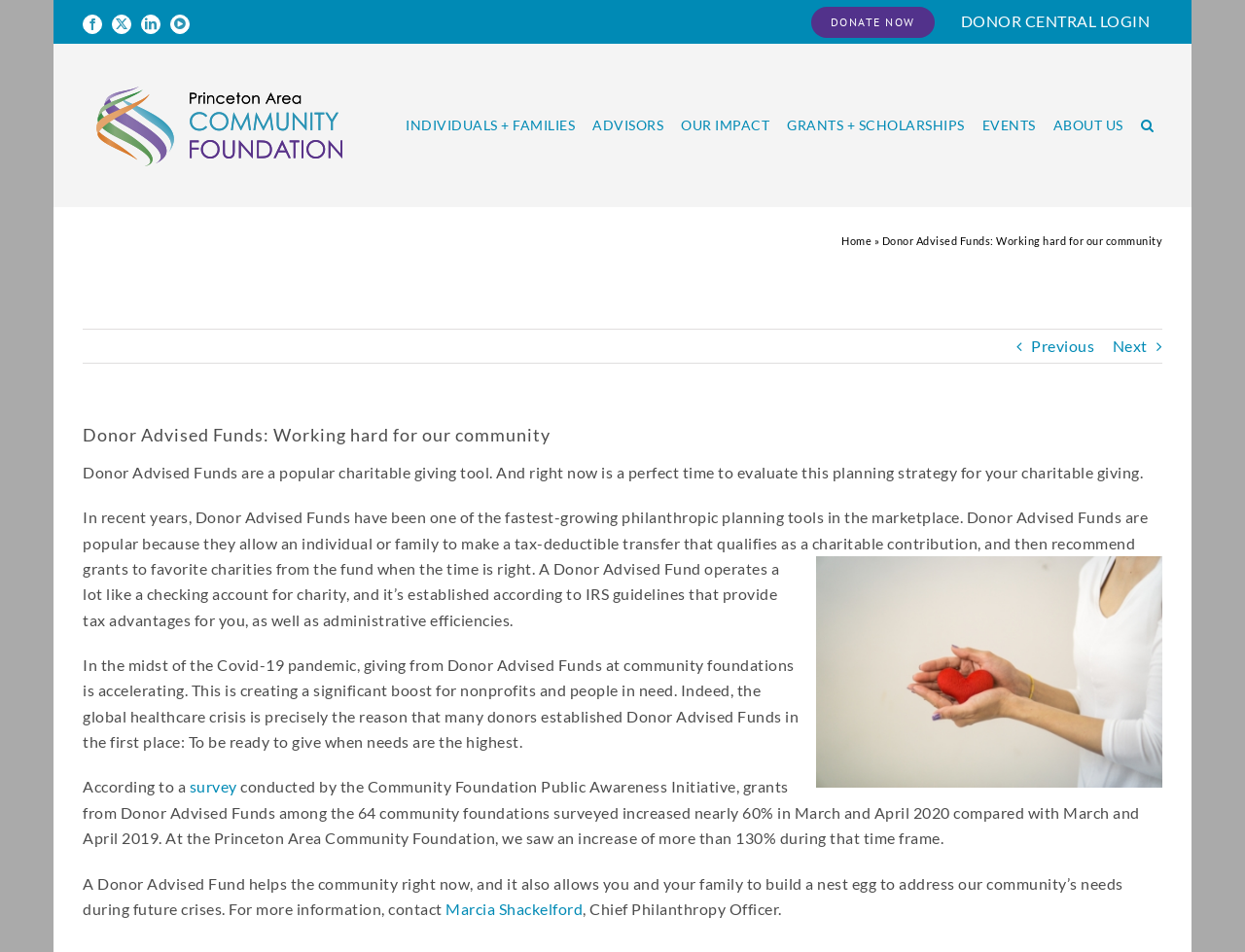Identify the text that serves as the heading for the webpage and generate it.

Donor Advised Funds: Working hard for our community